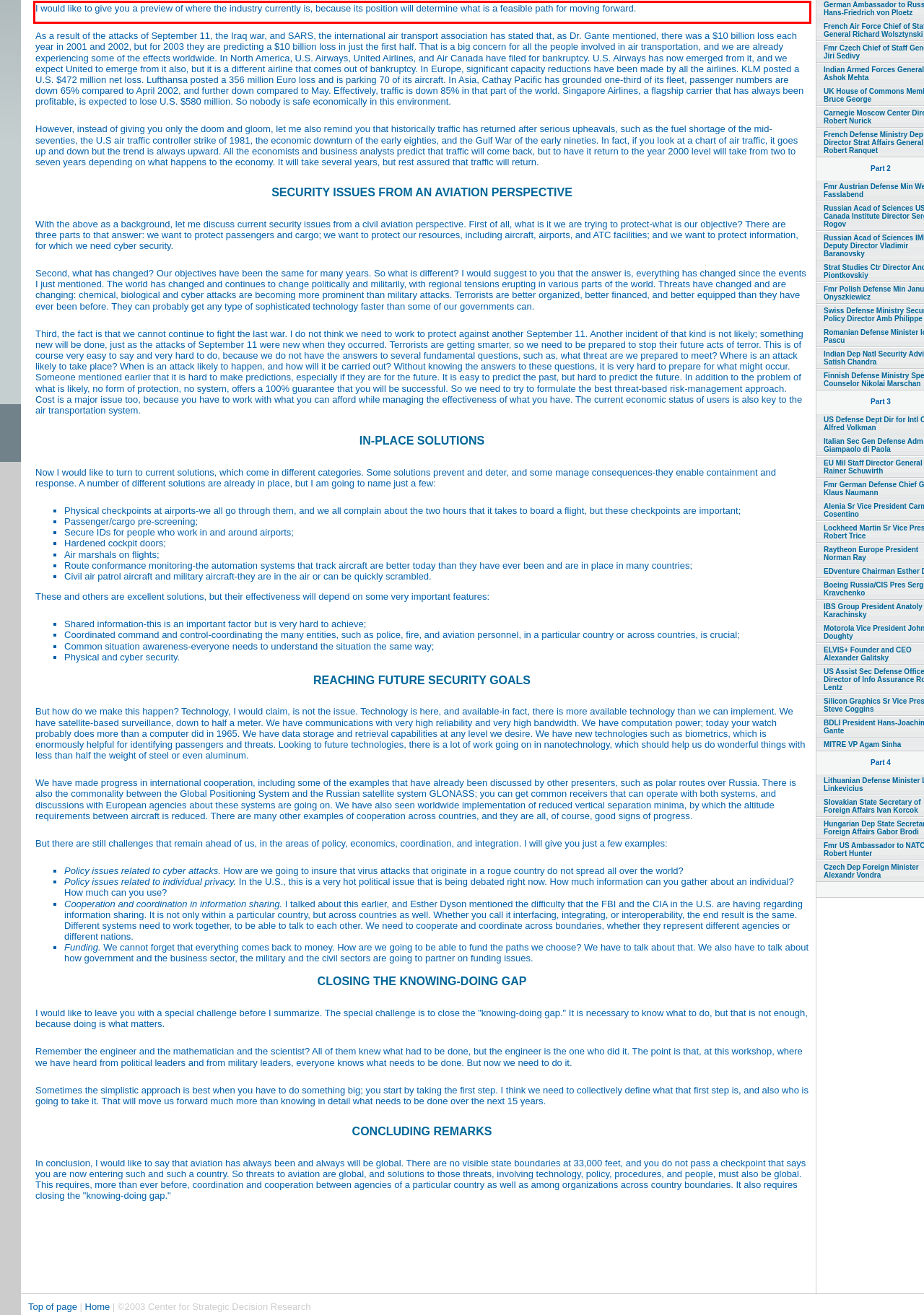You have a screenshot of a webpage with a UI element highlighted by a red bounding box. Use OCR to obtain the text within this highlighted area.

I would like to give you a preview of where the industry currently is, because its position will determine what is a feasible path for moving forward.